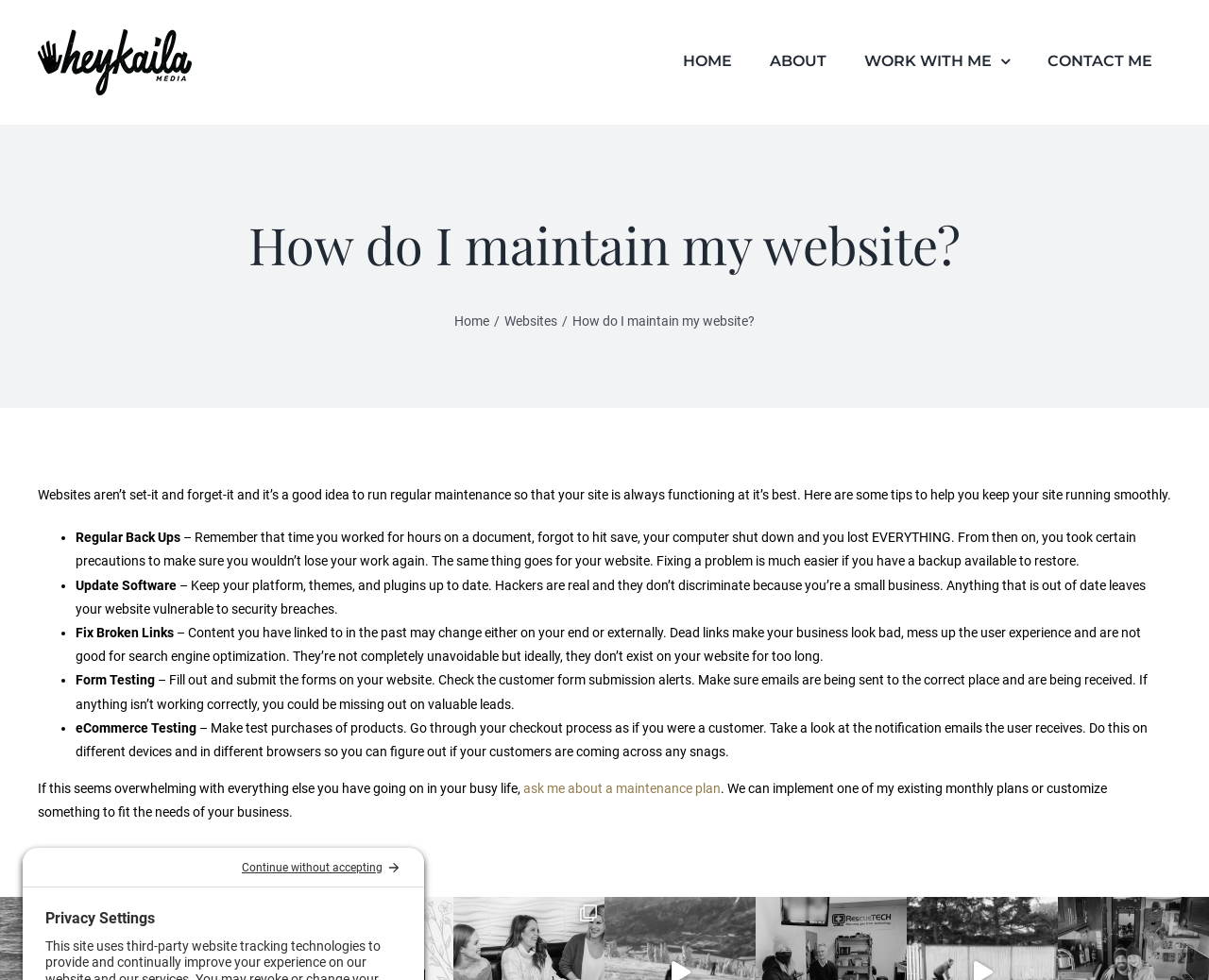Identify the bounding box coordinates of the specific part of the webpage to click to complete this instruction: "Click the 'CONTACT ME' link".

[0.851, 0.0, 0.969, 0.125]